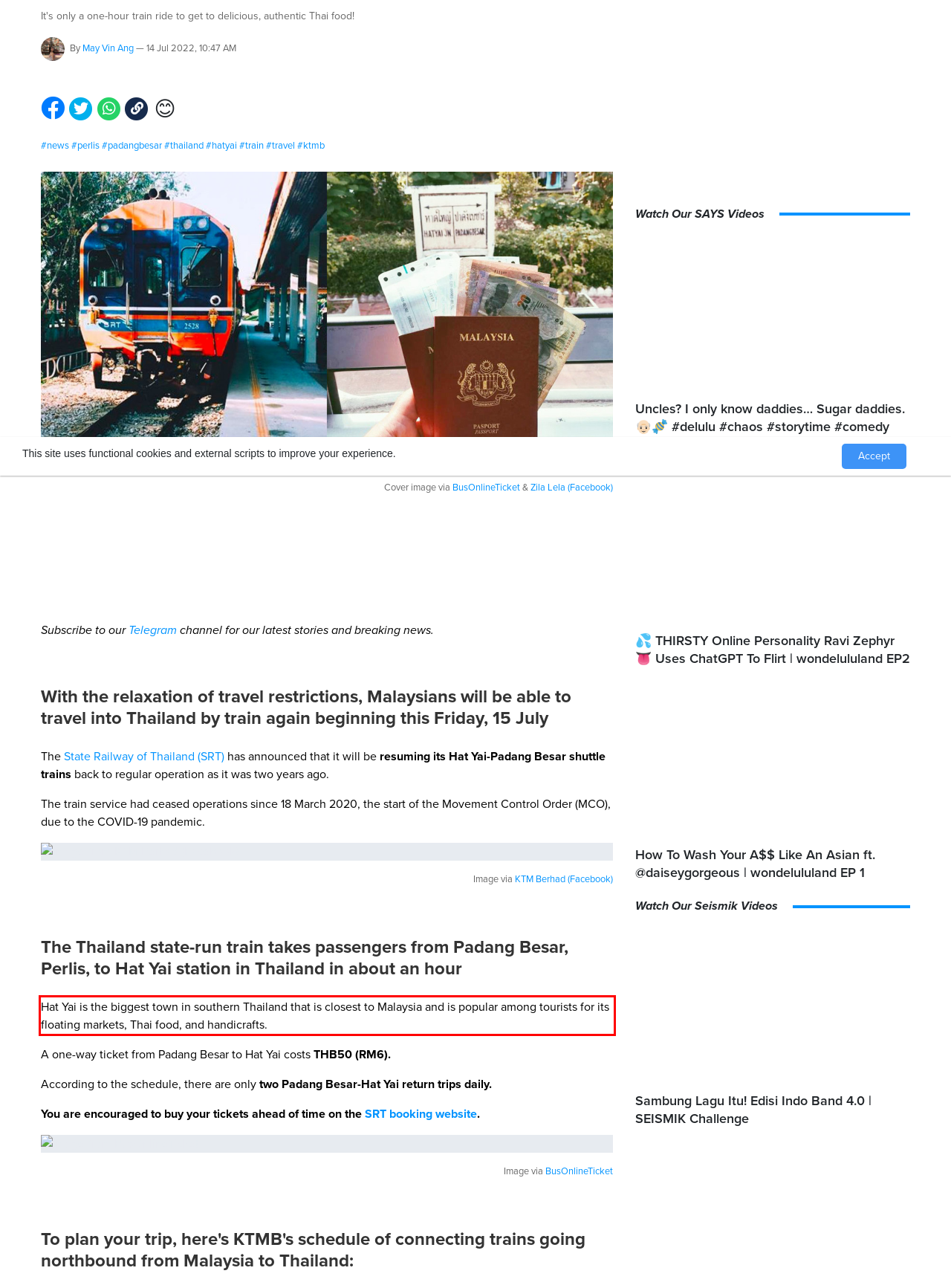You have a webpage screenshot with a red rectangle surrounding a UI element. Extract the text content from within this red bounding box.

Hat Yai is the biggest town in southern Thailand that is closest to Malaysia and is popular among tourists for its floating markets, Thai food, and handicrafts.